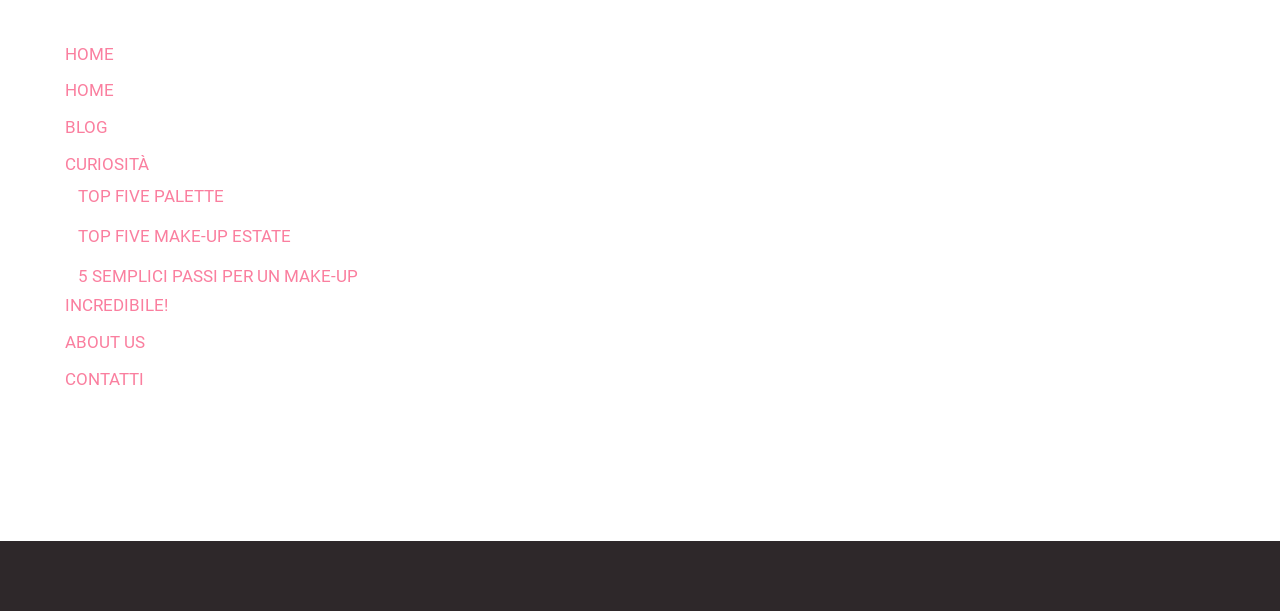Pinpoint the bounding box coordinates of the area that should be clicked to complete the following instruction: "explore curiosità". The coordinates must be given as four float numbers between 0 and 1, i.e., [left, top, right, bottom].

[0.051, 0.252, 0.116, 0.285]